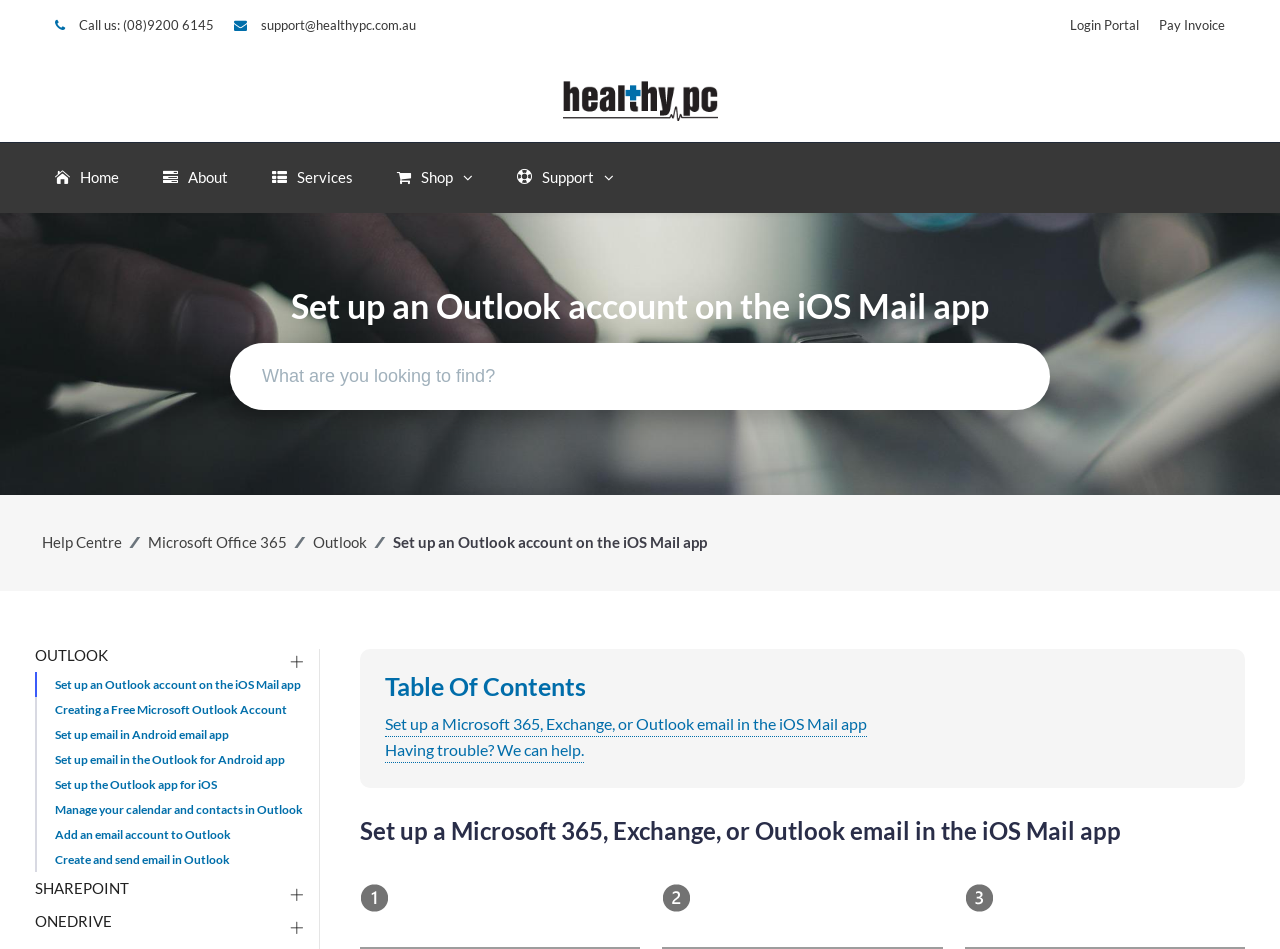Provide the bounding box coordinates of the area you need to click to execute the following instruction: "Click on the 'Call us' link".

[0.062, 0.018, 0.167, 0.035]